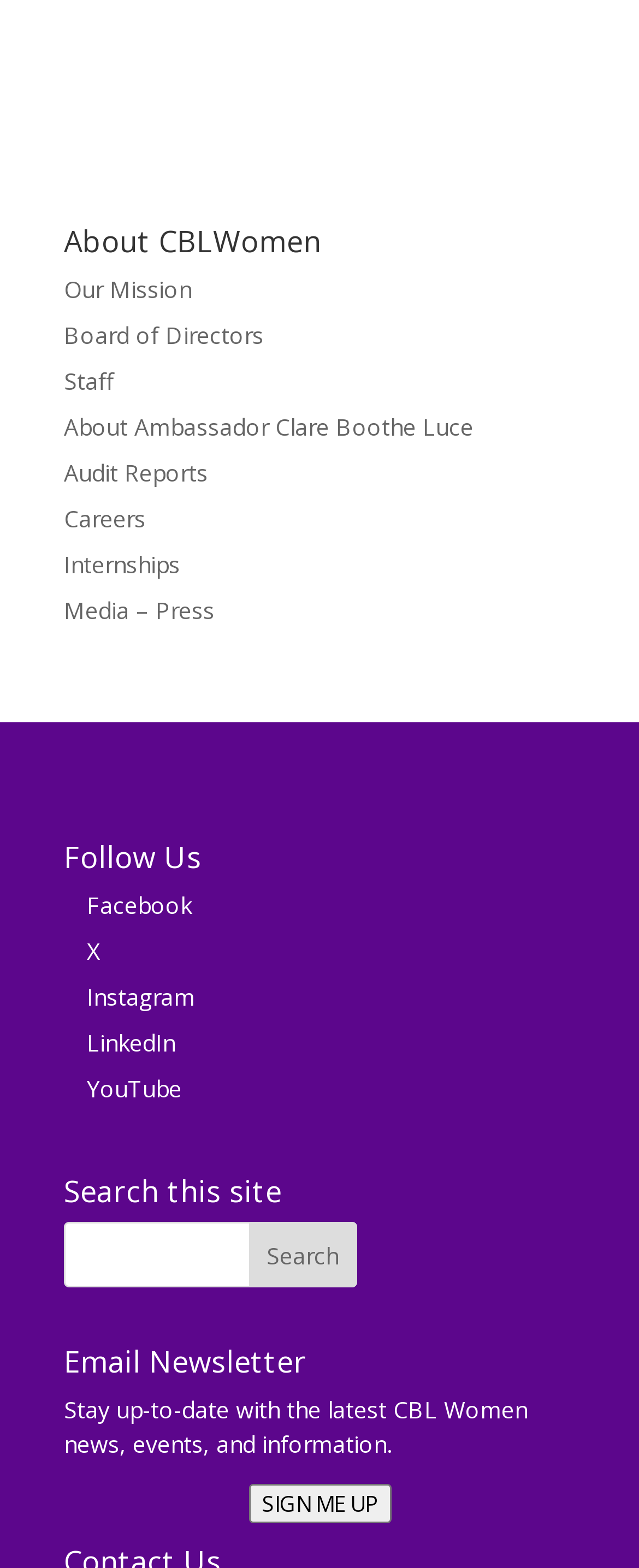Determine the bounding box coordinates for the area that needs to be clicked to fulfill this task: "Sign up for the email newsletter". The coordinates must be given as four float numbers between 0 and 1, i.e., [left, top, right, bottom].

[0.388, 0.948, 0.612, 0.968]